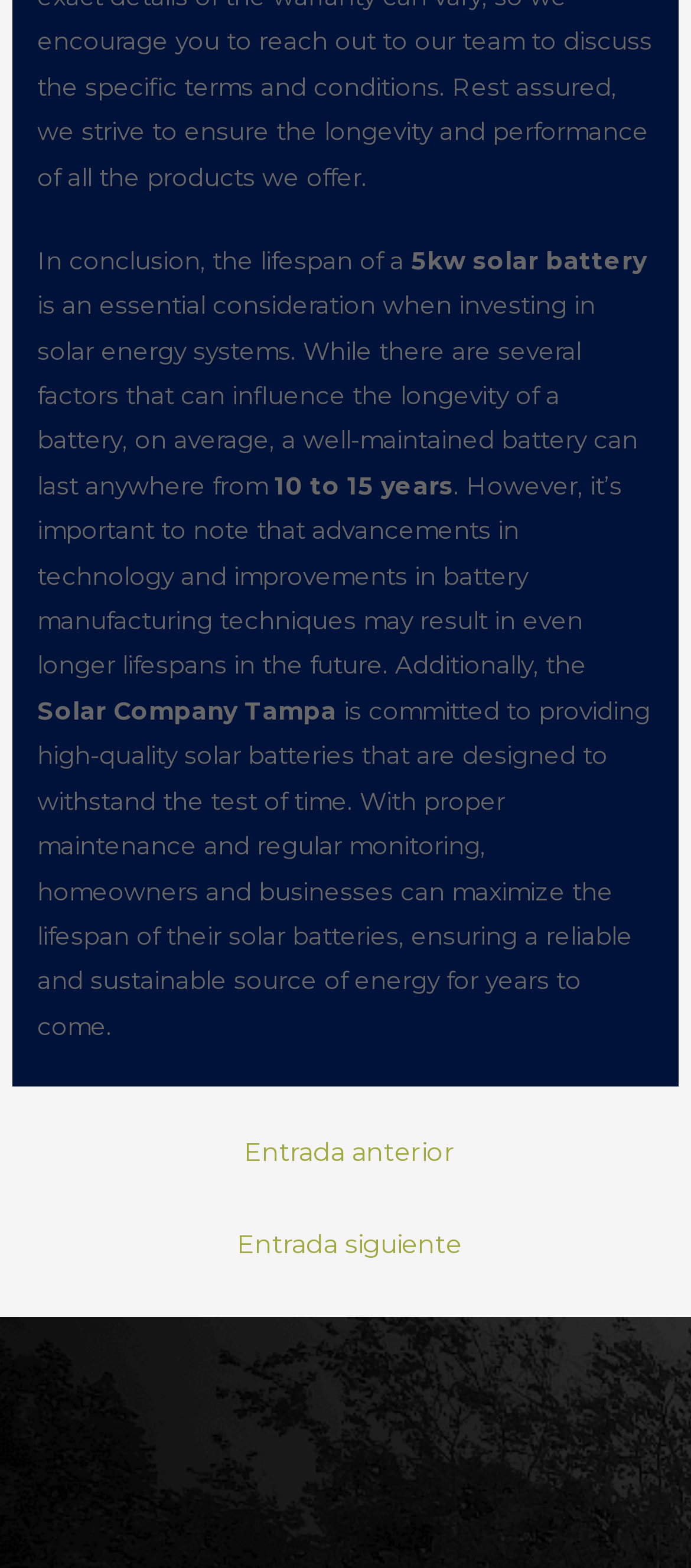Identify the bounding box coordinates for the UI element mentioned here: "← Entrada anterior". Provide the coordinates as four float values between 0 and 1, i.e., [left, top, right, bottom].

[0.024, 0.718, 0.986, 0.756]